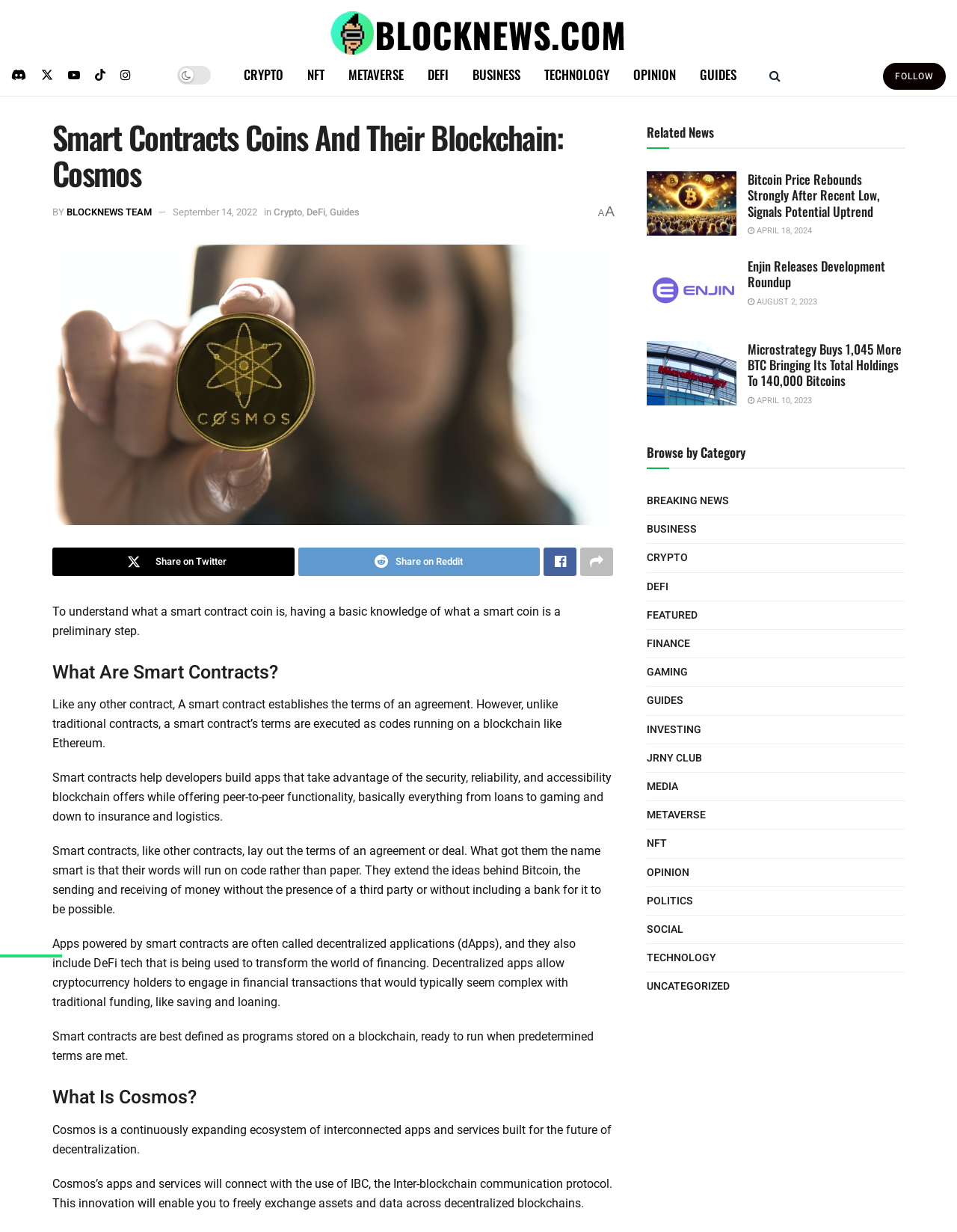Can you find the bounding box coordinates for the element that needs to be clicked to execute this instruction: "Click on the 'GUIDES' link"? The coordinates should be given as four float numbers between 0 and 1, i.e., [left, top, right, bottom].

[0.718, 0.044, 0.782, 0.078]